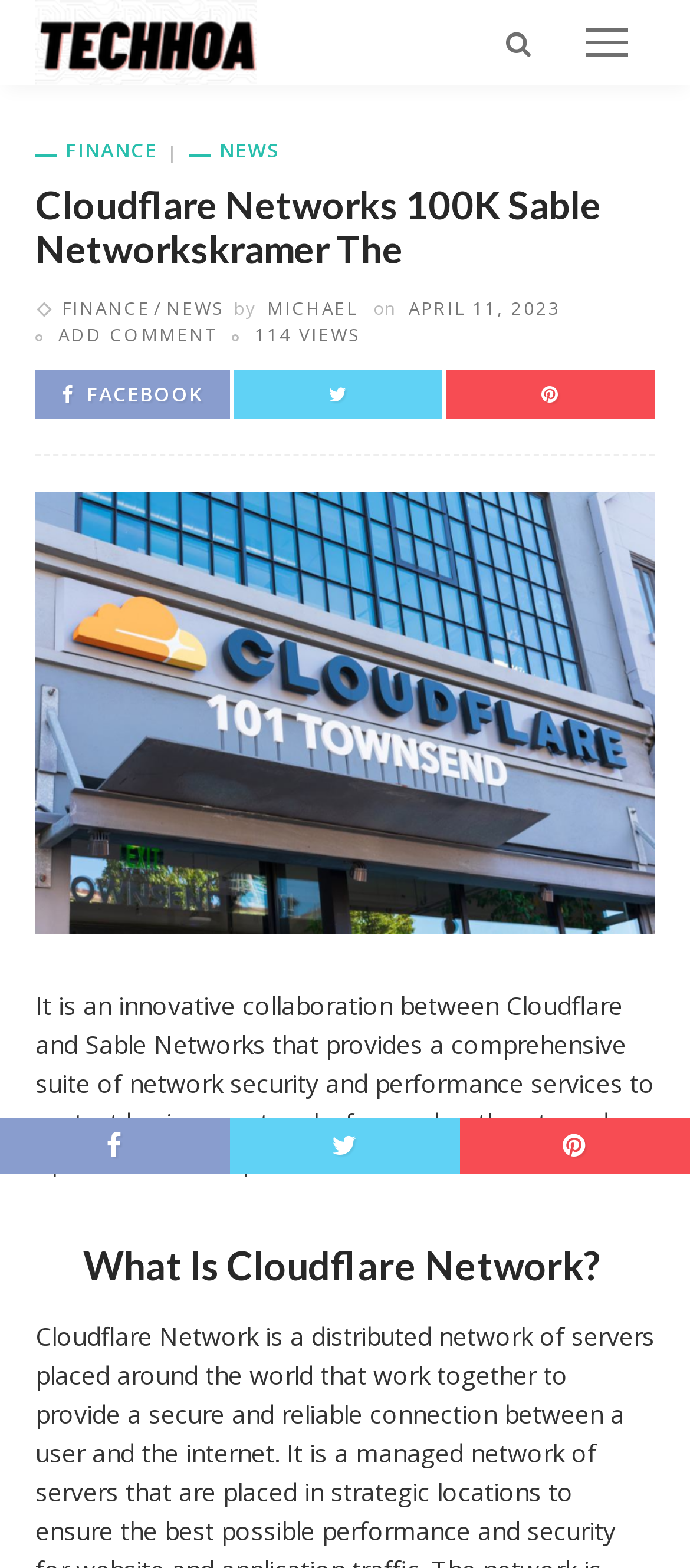Locate the bounding box coordinates of the element to click to perform the following action: 'Learn about What Is Cloudflare Network?'. The coordinates should be given as four float values between 0 and 1, in the form of [left, top, right, bottom].

[0.051, 0.788, 0.949, 0.823]